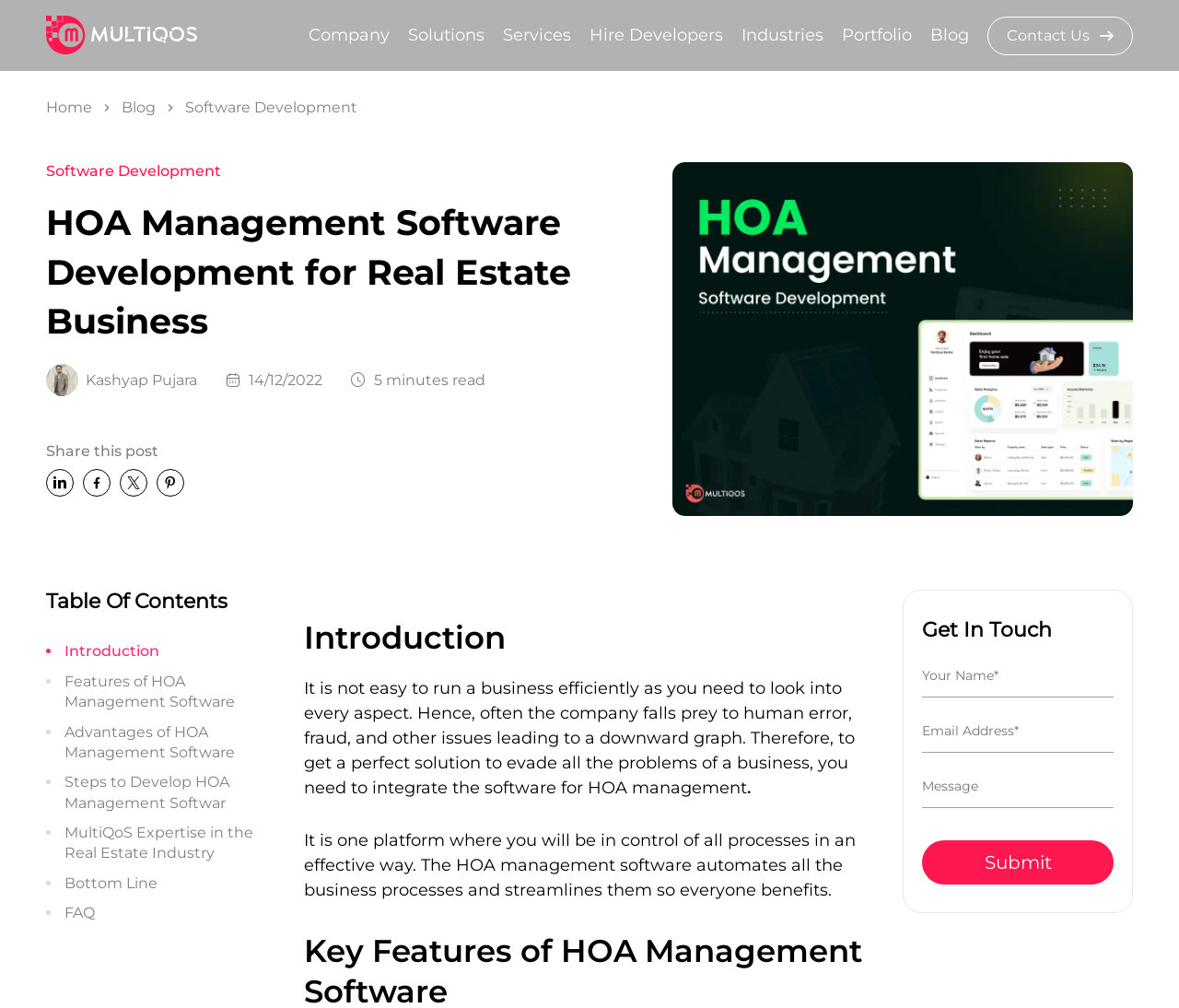Carefully examine the image and provide an in-depth answer to the question: What is the name of the company mentioned in the post?

The name of the company mentioned in the post is MultiQoS, which is evident from the links and images with the company's name, such as the link 'MultiQoS' and the image 'MultiQoS'.